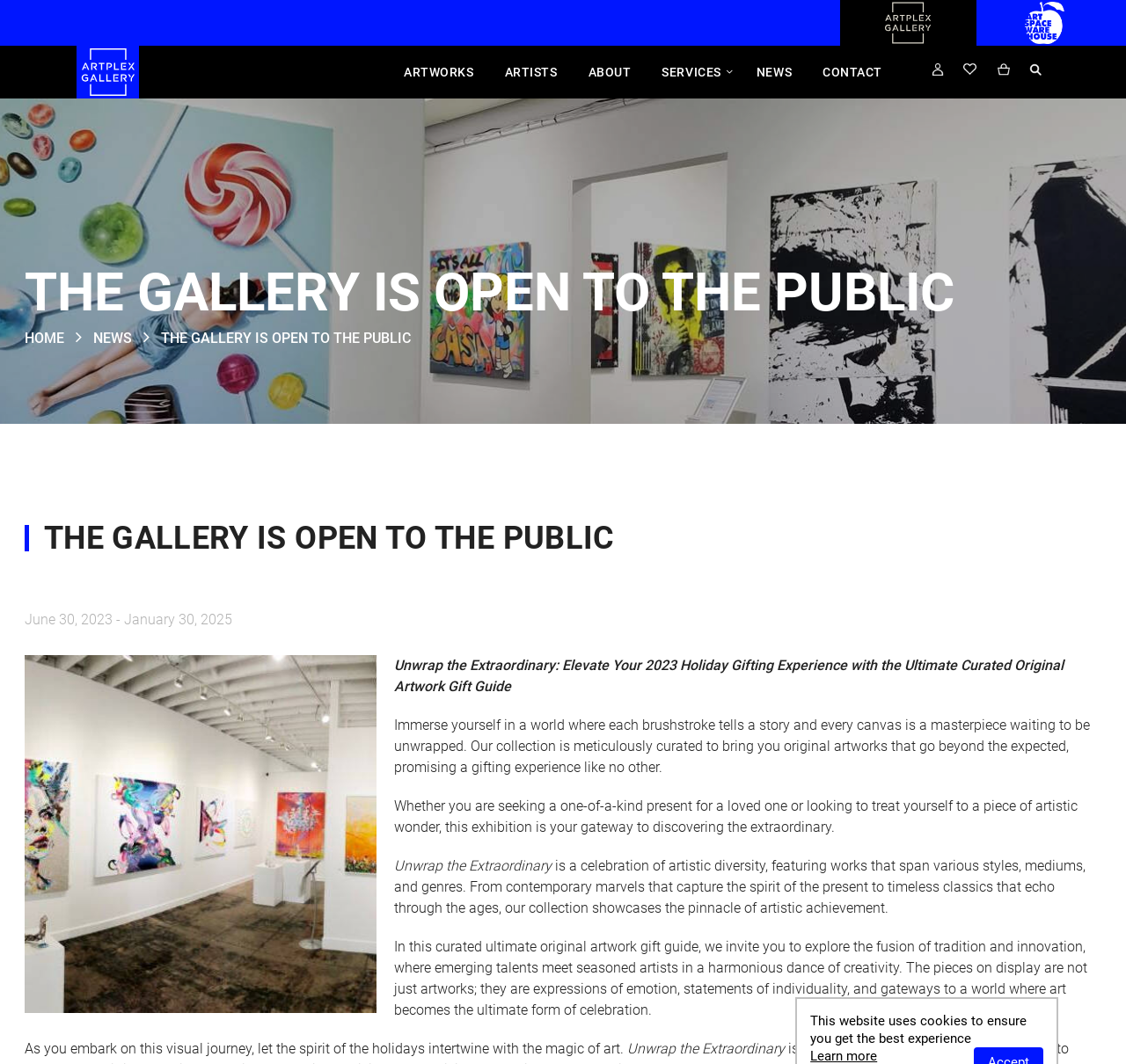Please specify the bounding box coordinates of the region to click in order to perform the following instruction: "Go to the 'Home' page".

None